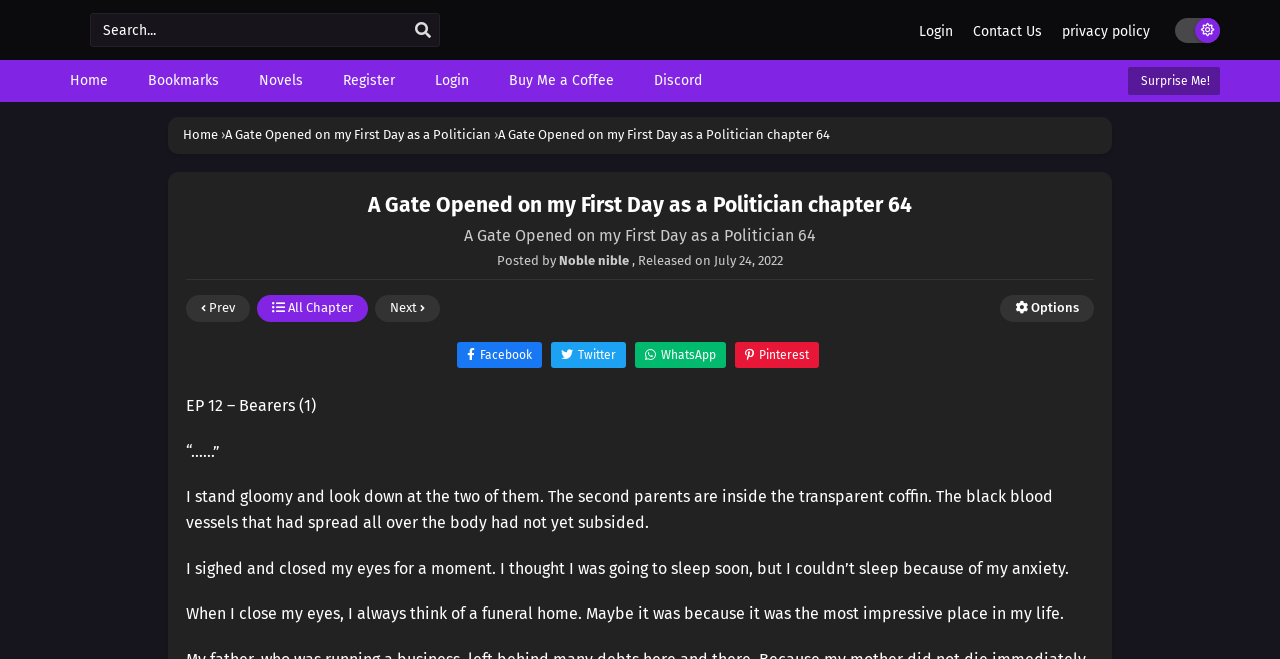Generate the text content of the main headline of the webpage.

A Gate Opened on my First Day as a Politician chapter 64